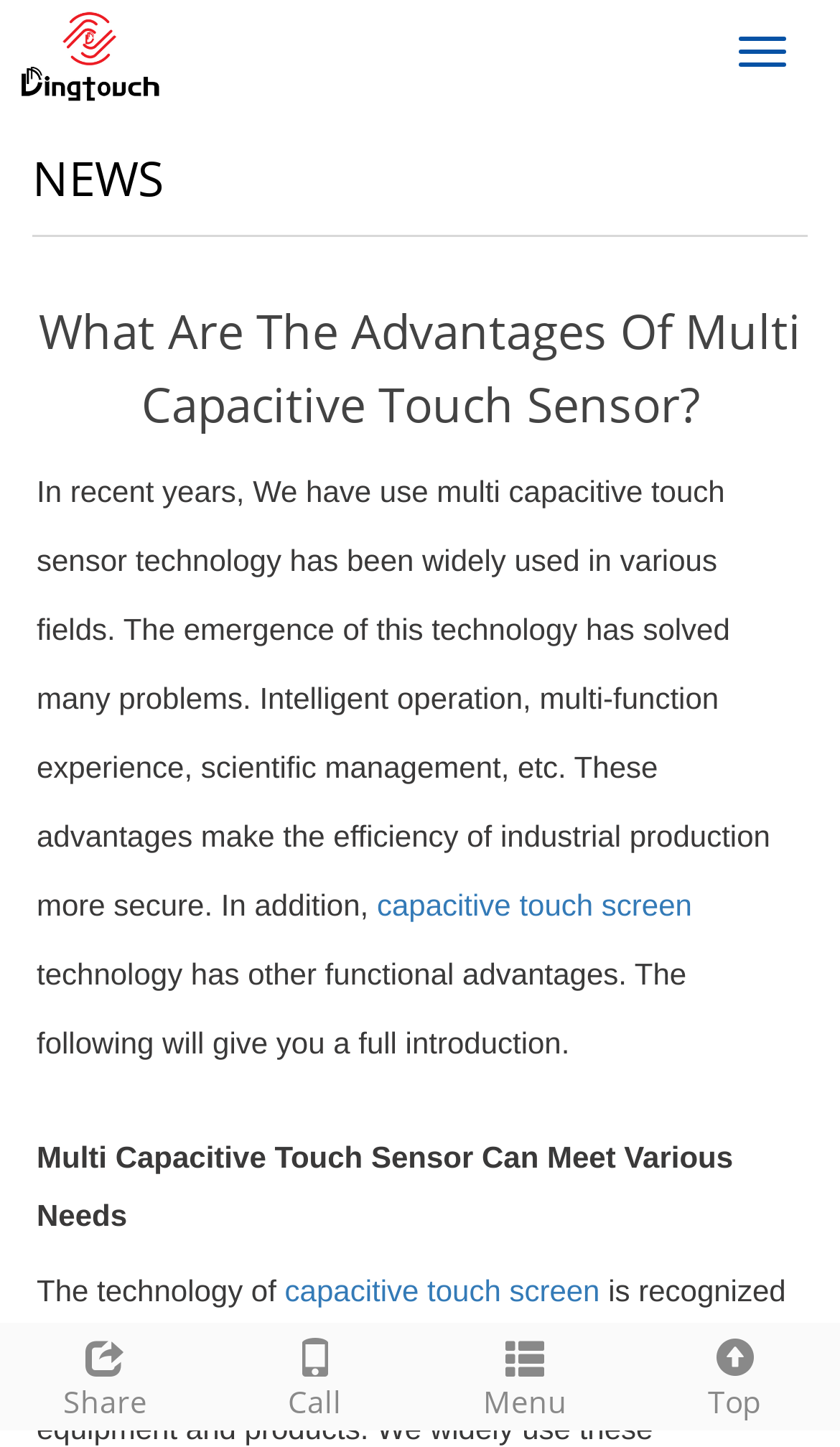Please identify the bounding box coordinates of the area that needs to be clicked to fulfill the following instruction: "Call."

[0.25, 0.914, 0.5, 0.984]